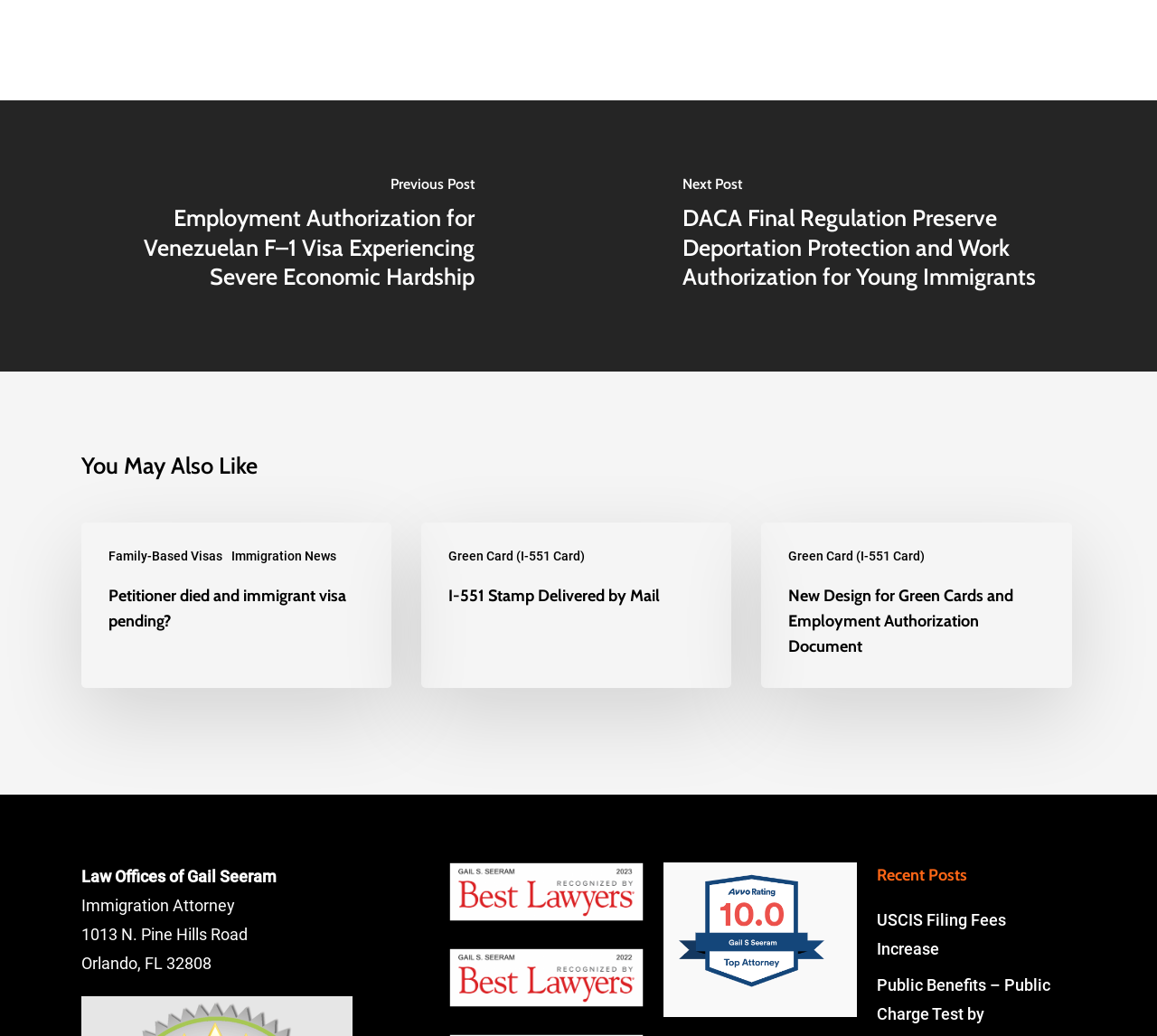Identify the coordinates of the bounding box for the element described below: "Immigration News". Return the coordinates as four float numbers between 0 and 1: [left, top, right, bottom].

[0.2, 0.529, 0.291, 0.546]